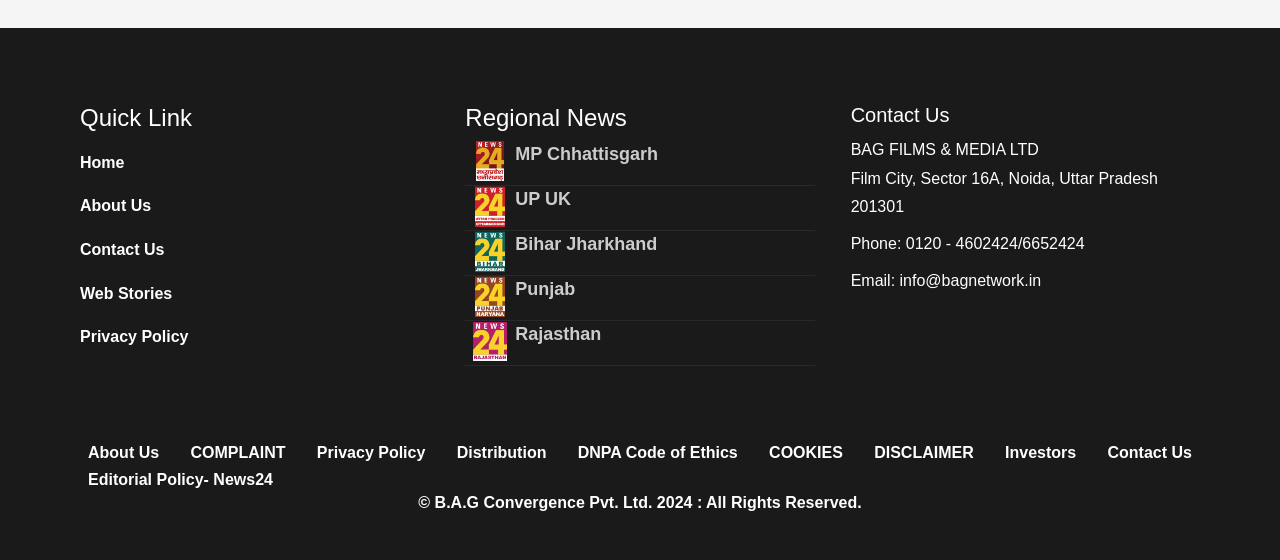Can you show the bounding box coordinates of the region to click on to complete the task described in the instruction: "Click on 'About Us' link"?

[0.062, 0.784, 0.131, 0.833]